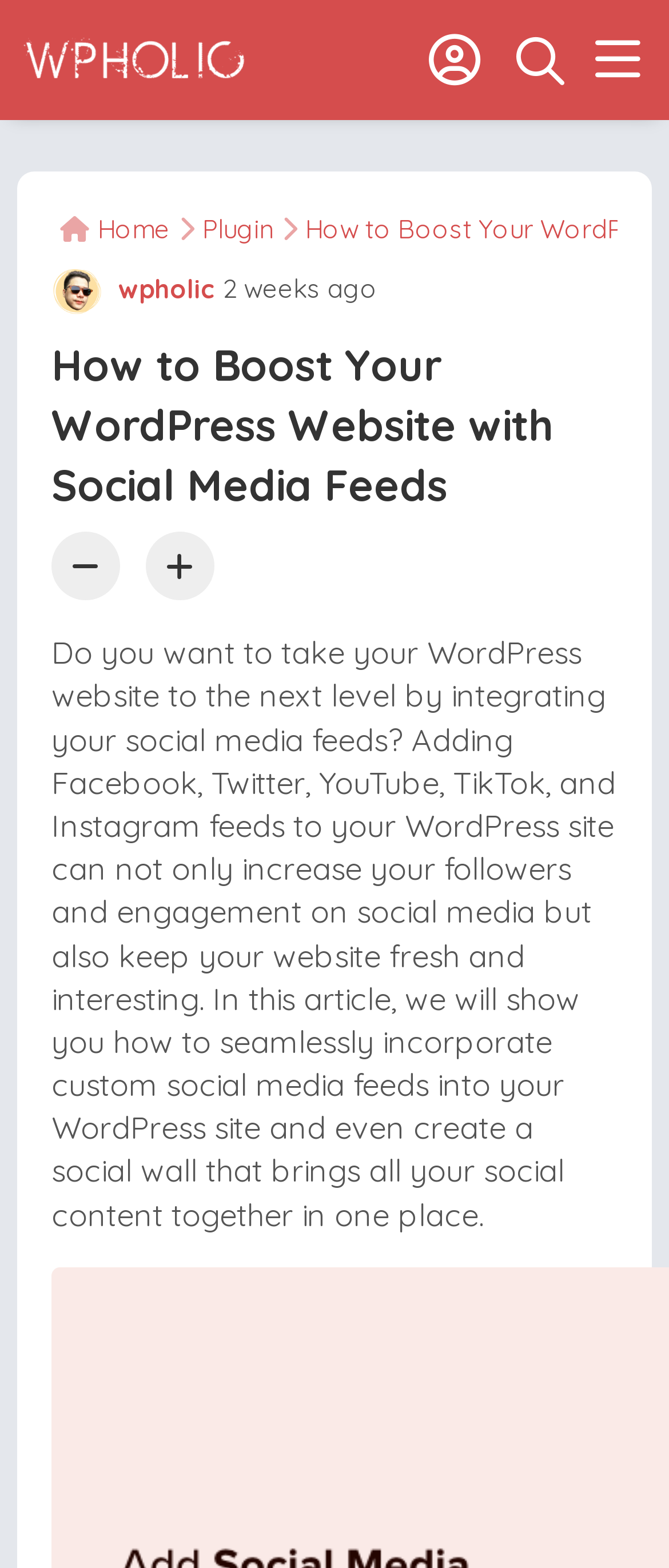Please mark the clickable region by giving the bounding box coordinates needed to complete this instruction: "Click the search button".

[0.872, 0.0, 0.974, 0.077]